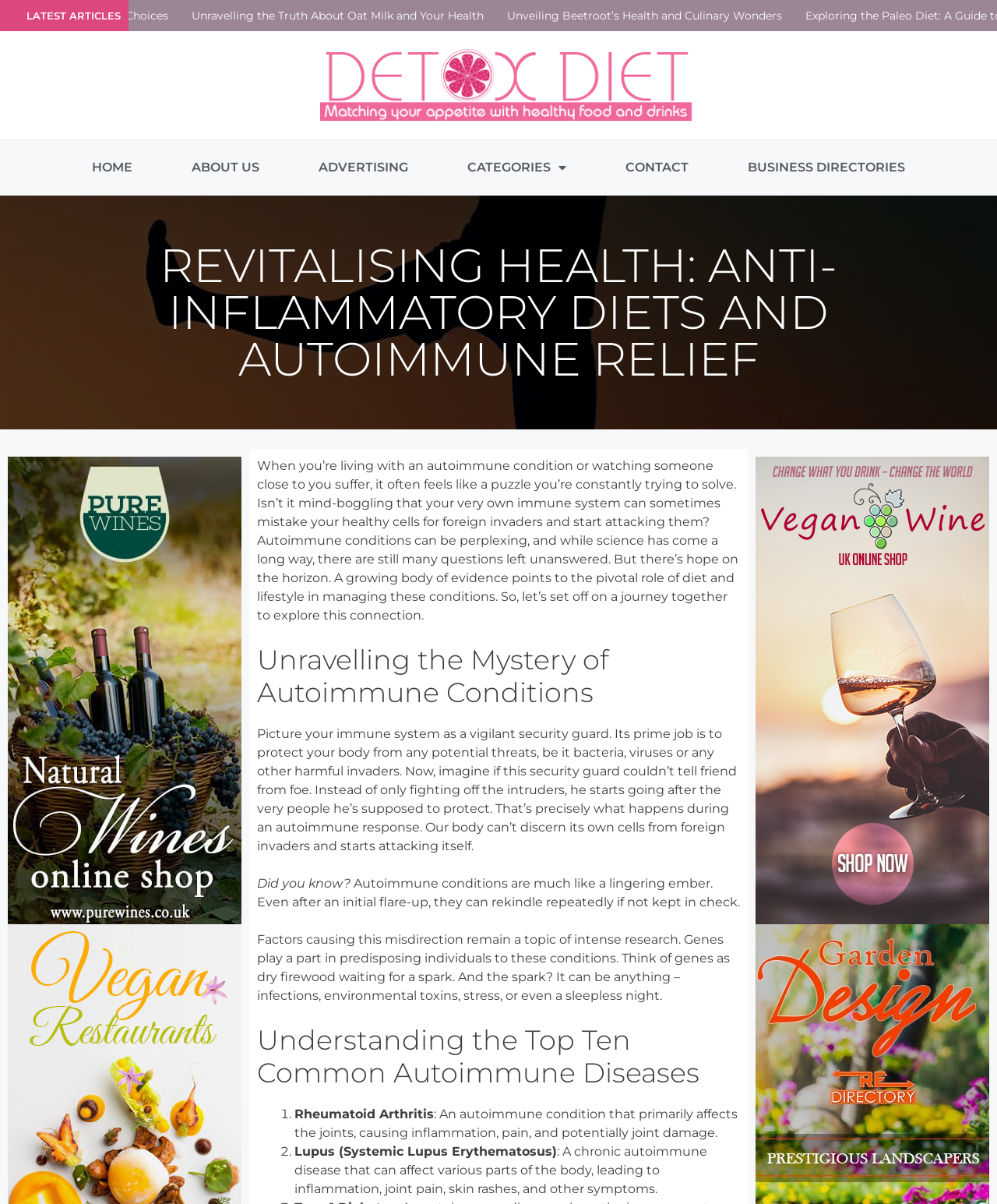How many autoimmune diseases are listed on the webpage?
Use the image to answer the question with a single word or phrase.

2